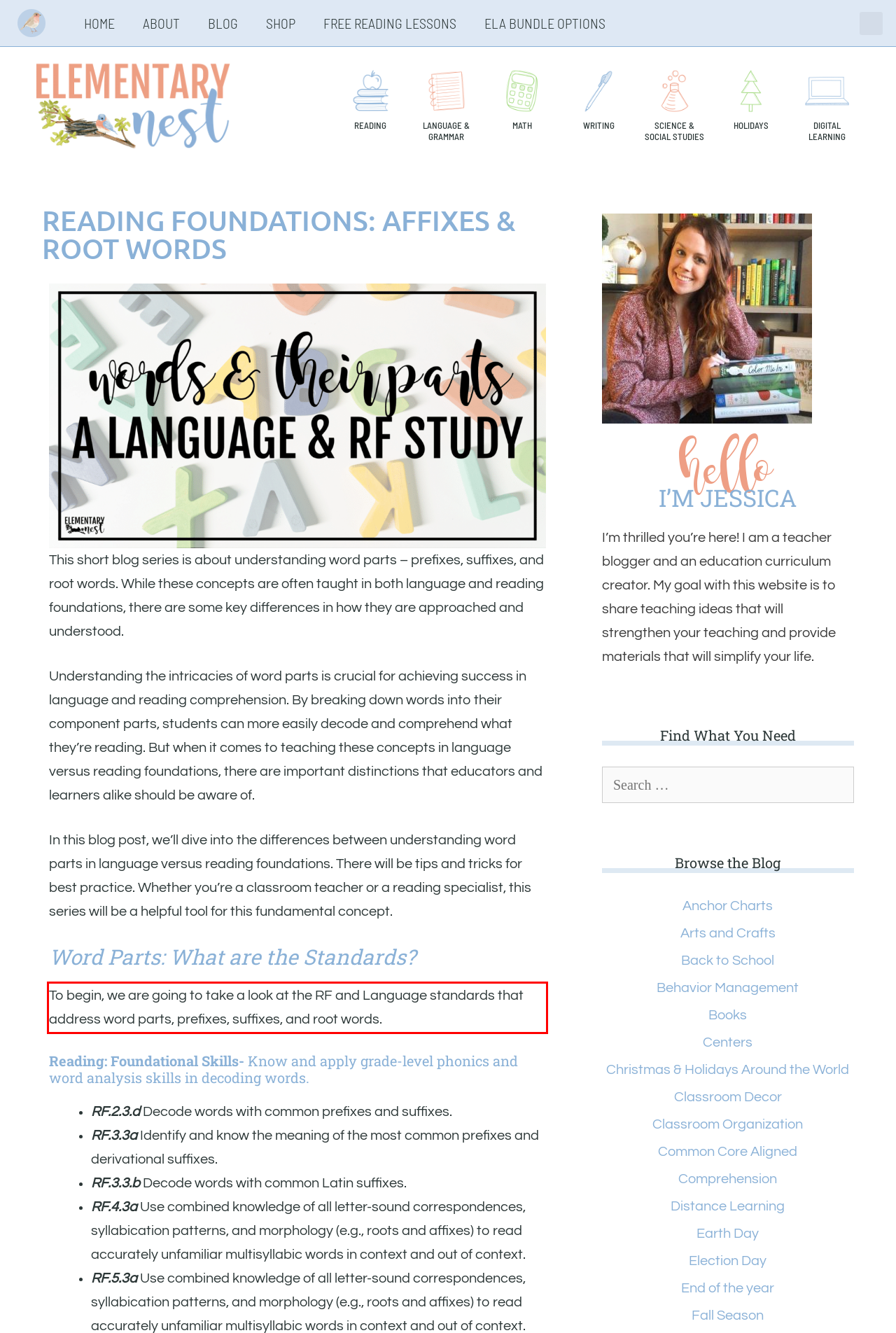Within the screenshot of the webpage, locate the red bounding box and use OCR to identify and provide the text content inside it.

To begin, we are going to take a look at the RF and Language standards that address word parts, prefixes, suffixes, and root words.